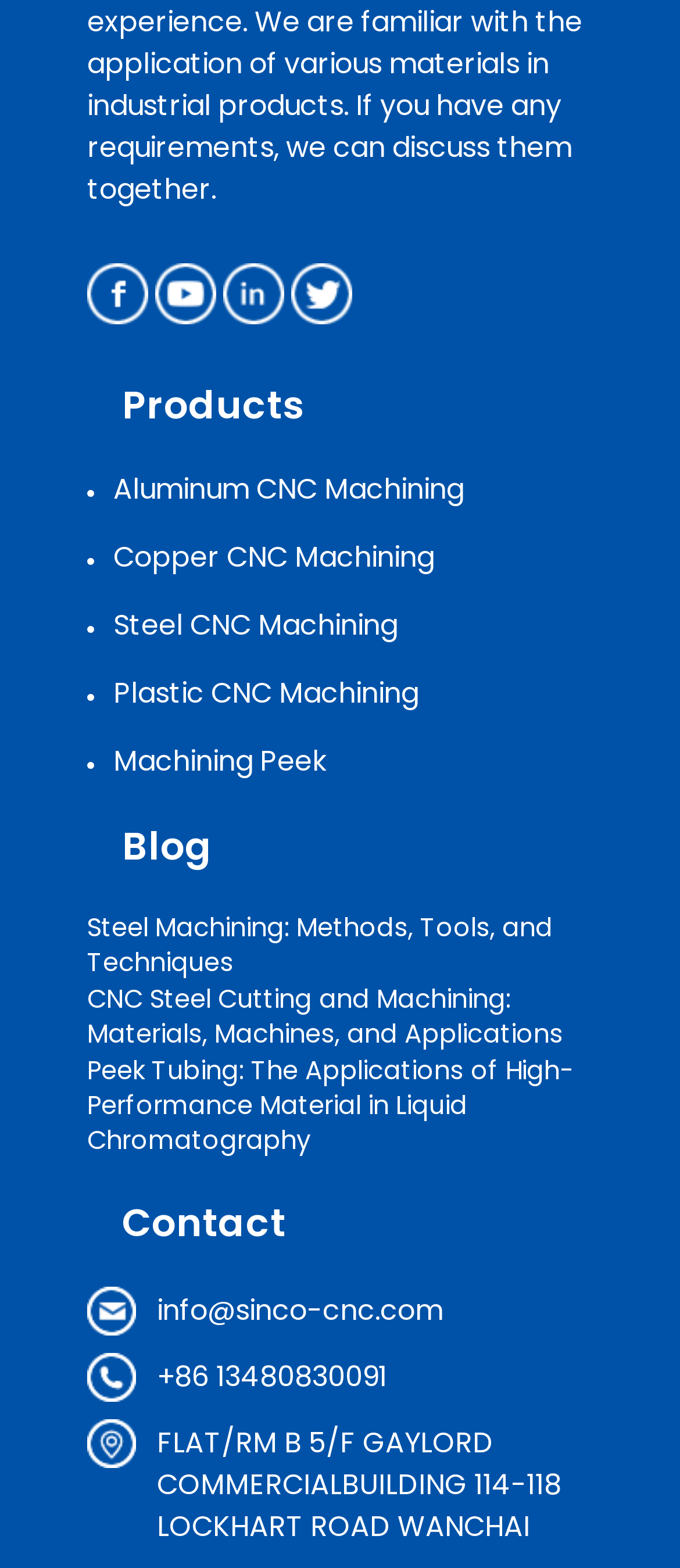How many social media links are there?
Kindly offer a comprehensive and detailed response to the question.

I counted the number of social media links at the top of the webpage, which are Facebook, YouTube, LinkedIn, and Twitter, and found that there are 4 social media links.